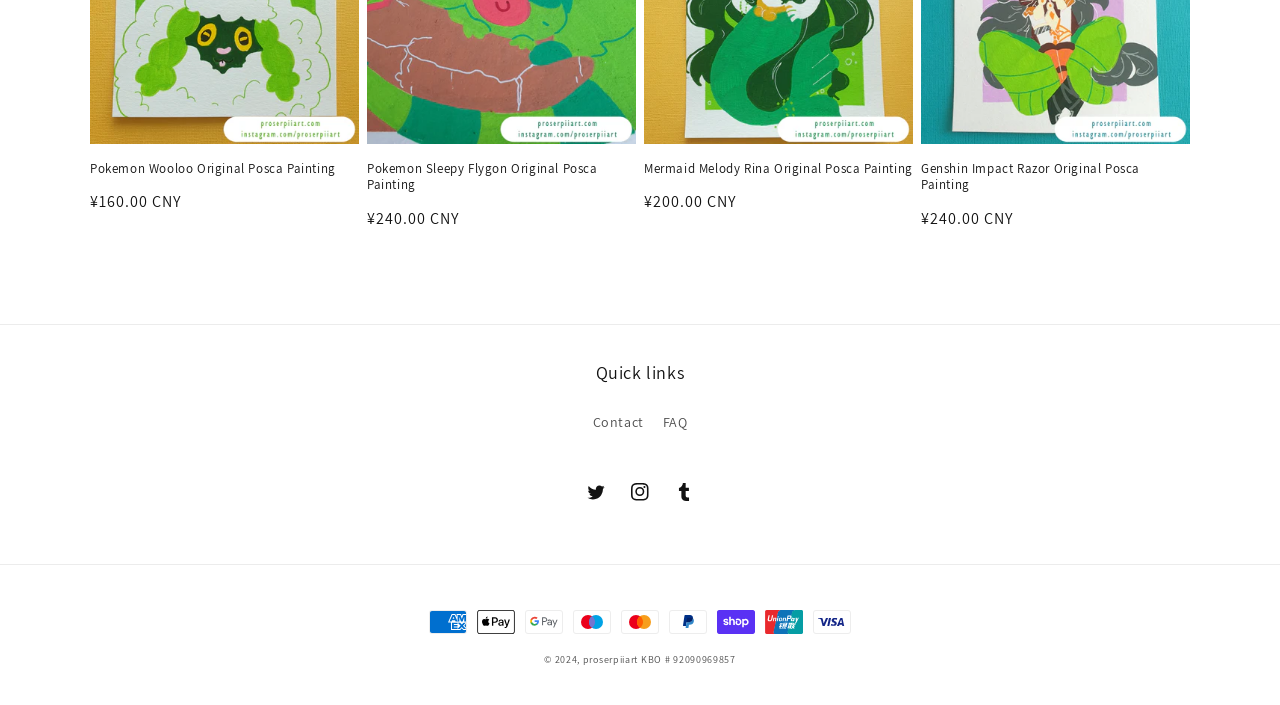Please specify the bounding box coordinates of the area that should be clicked to accomplish the following instruction: "Visit Twitter page". The coordinates should consist of four float numbers between 0 and 1, i.e., [left, top, right, bottom].

[0.448, 0.667, 0.483, 0.729]